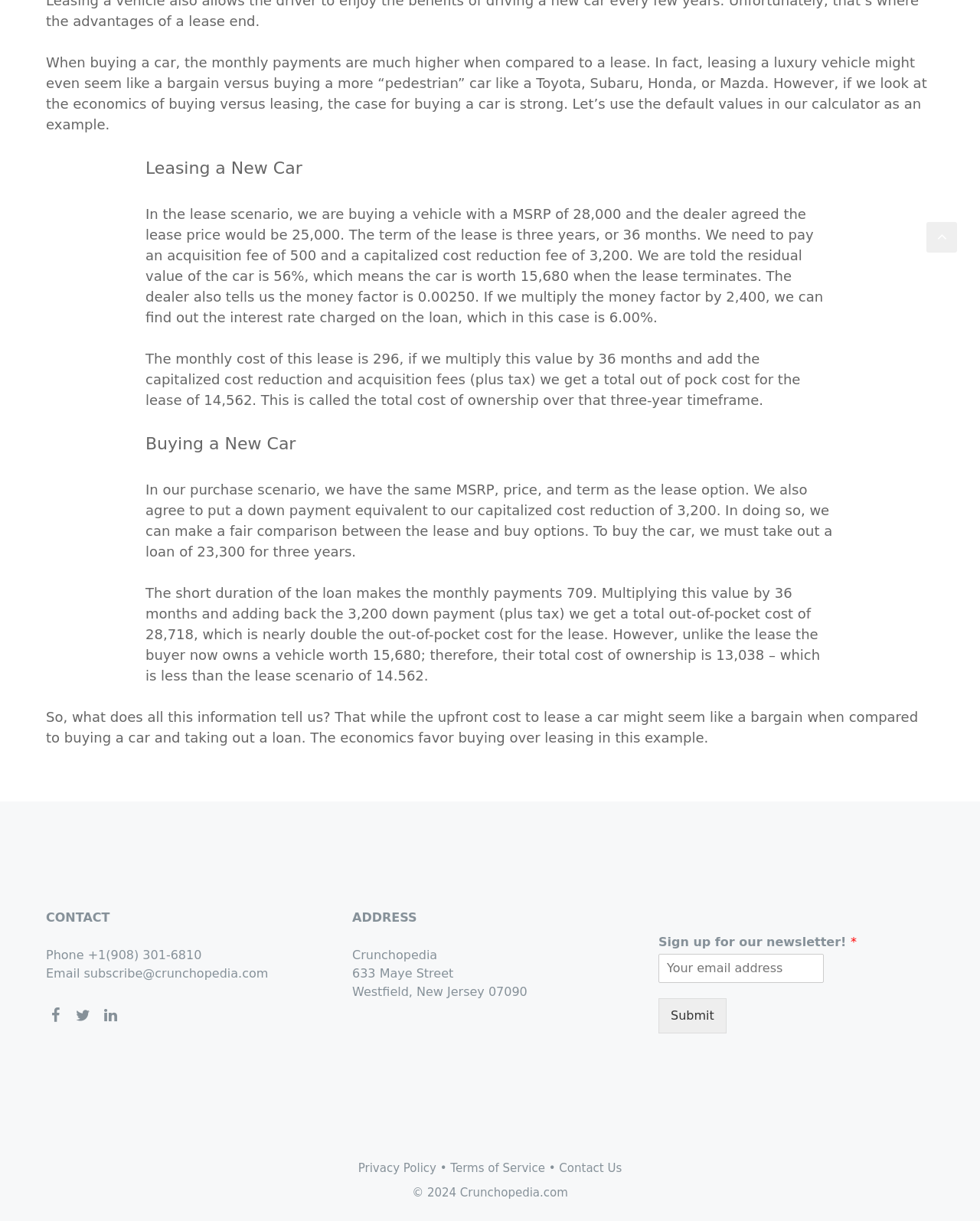Answer the question using only one word or a concise phrase: What is the address of Crunchopedia?

633 Maye Street, Westfield, New Jersey 07090